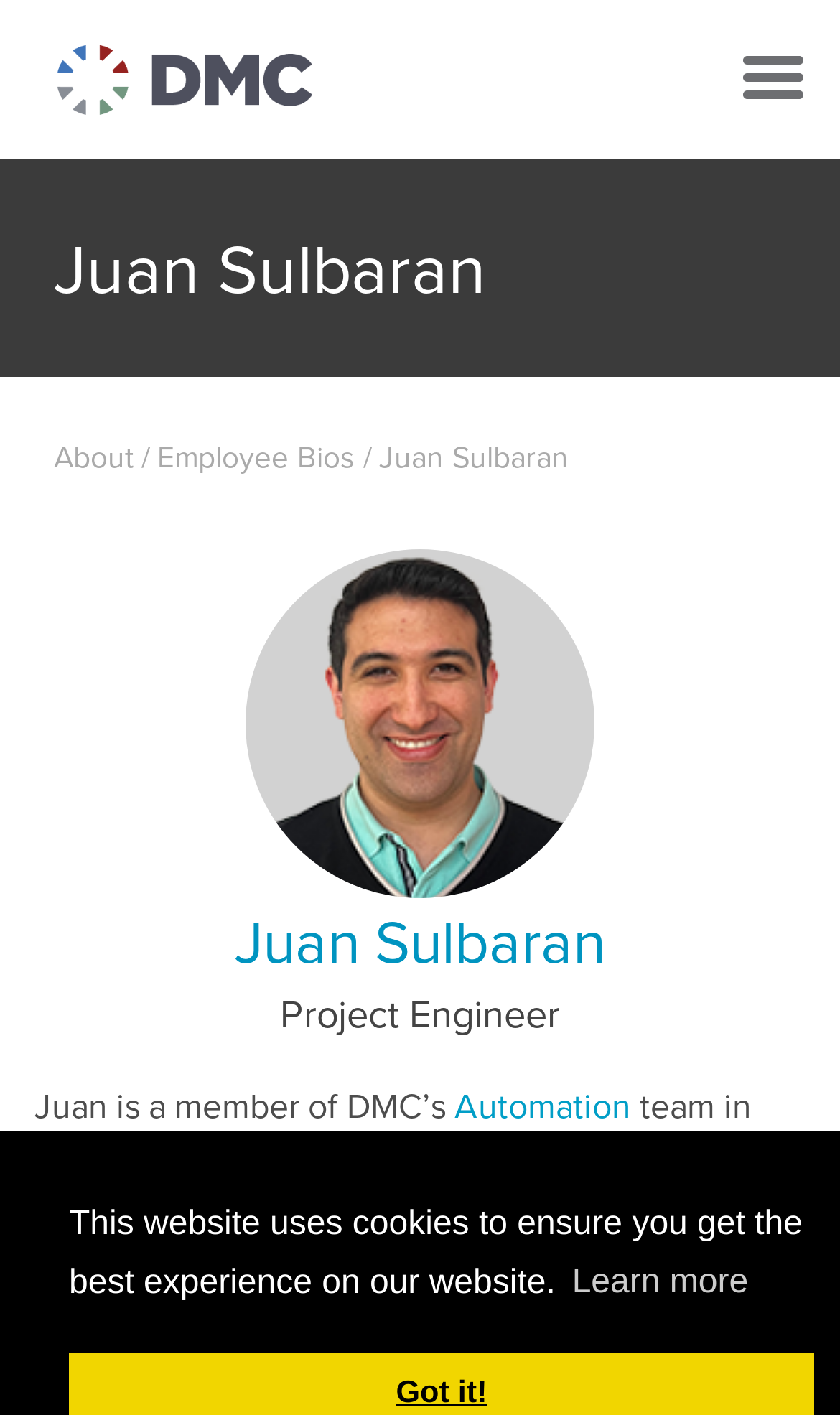Refer to the image and provide a thorough answer to this question:
Where is Juan Sulbaran's team located?

I found a link element with the text 'Denver' which is related to Juan Sulbaran's team, indicating that the team is located in Denver.